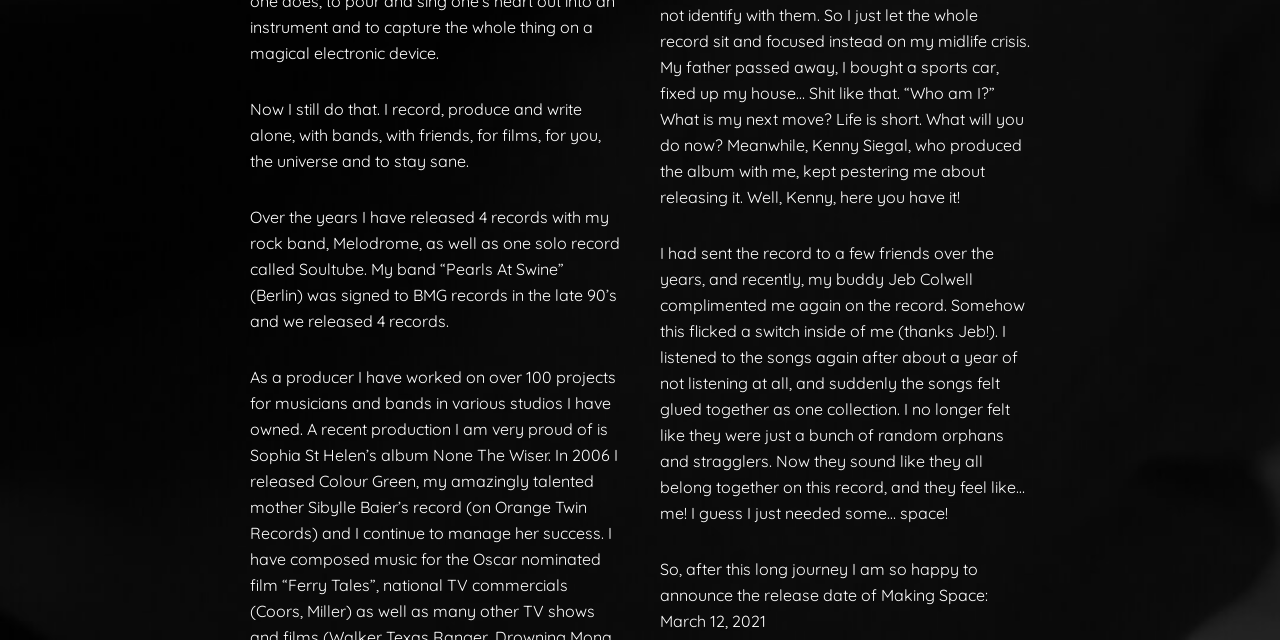Extract the bounding box coordinates of the UI element described: "Making Space". Provide the coordinates in the format [left, top, right, bottom] with values ranging from 0 to 1.

[0.688, 0.913, 0.77, 0.945]